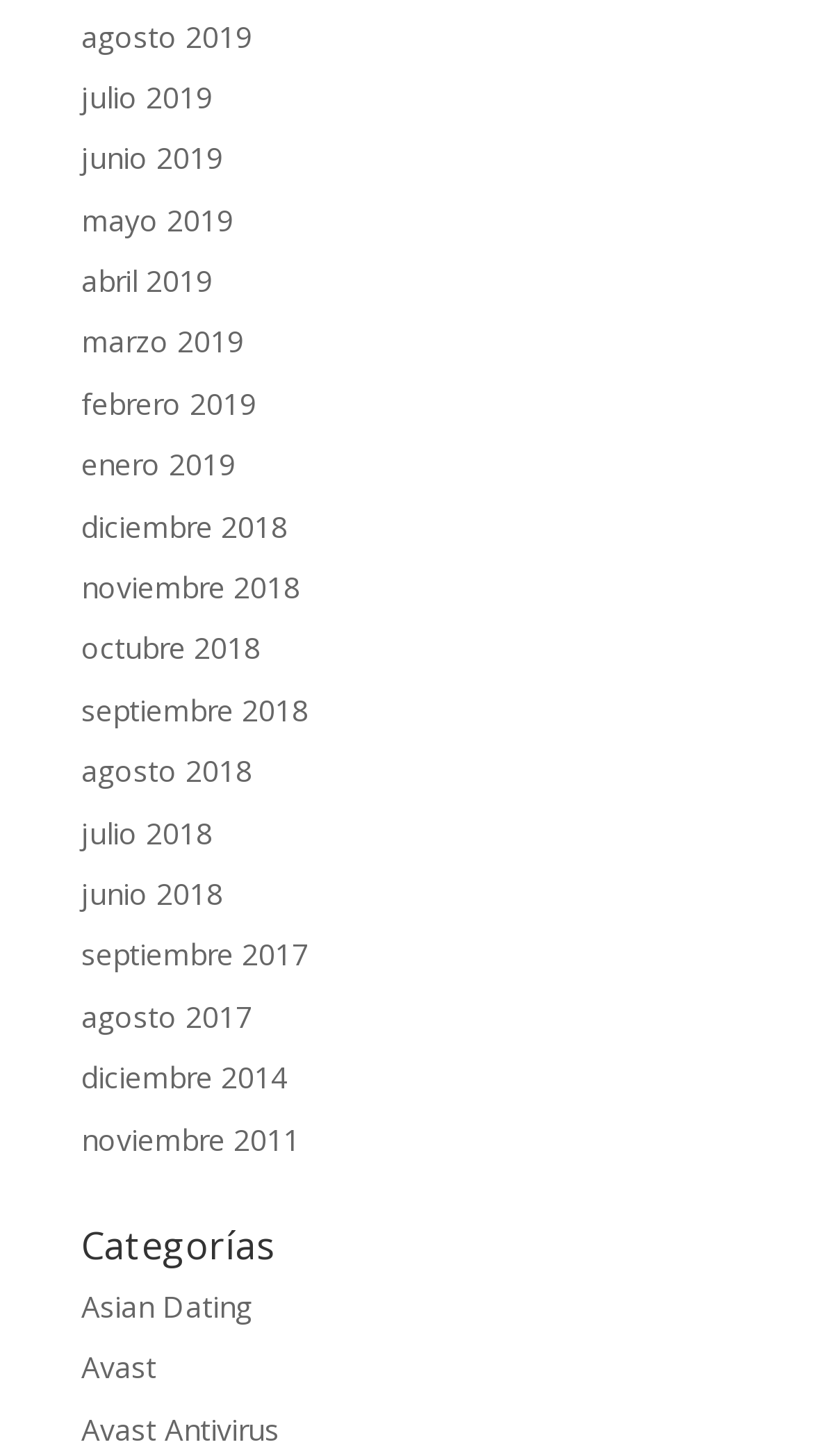Please locate the clickable area by providing the bounding box coordinates to follow this instruction: "check julio 2018".

[0.1, 0.558, 0.262, 0.585]